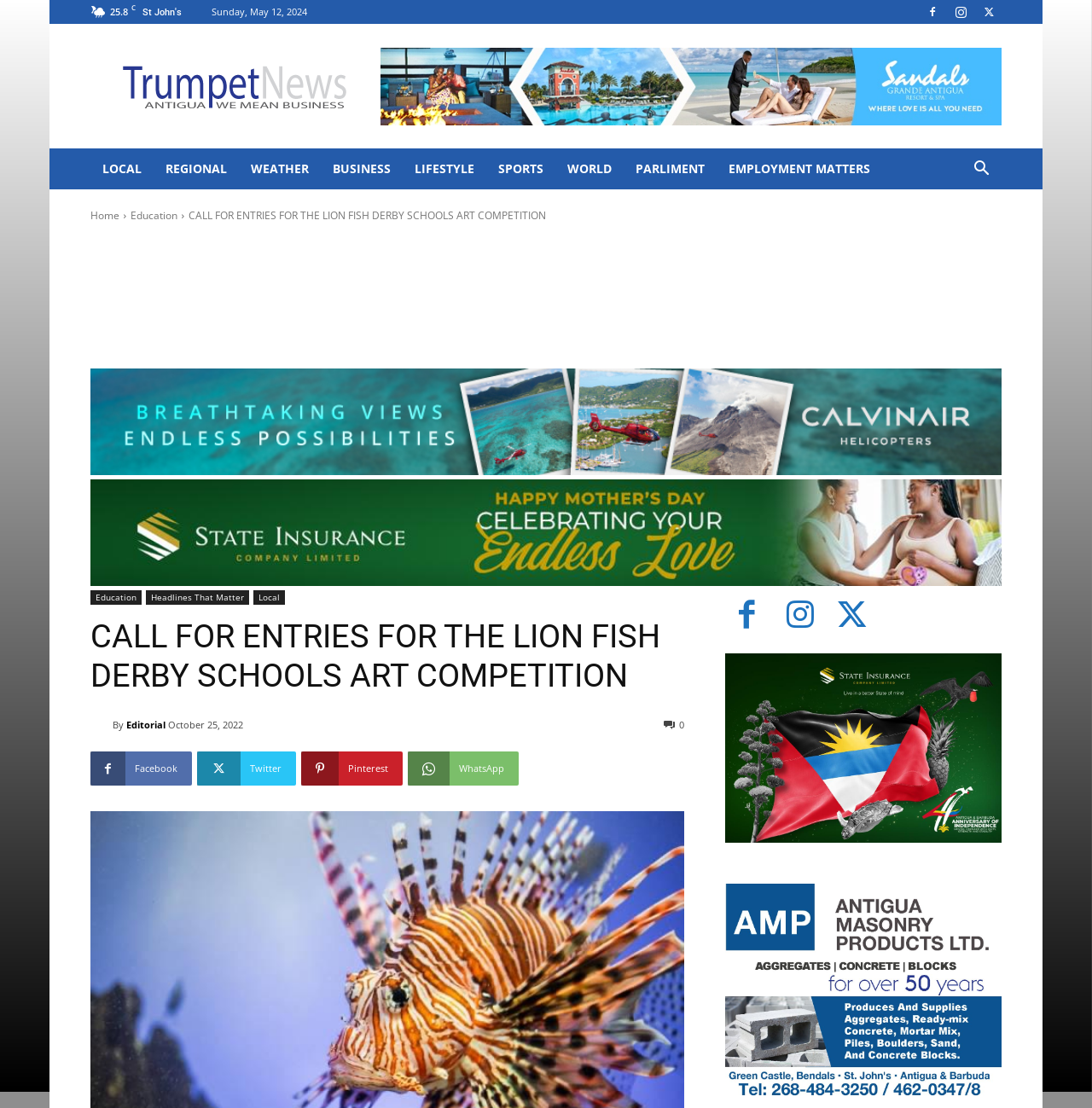Determine the bounding box for the described HTML element: "parent_node: By title="Editorial"". Ensure the coordinates are four float numbers between 0 and 1 in the format [left, top, right, bottom].

[0.083, 0.646, 0.103, 0.662]